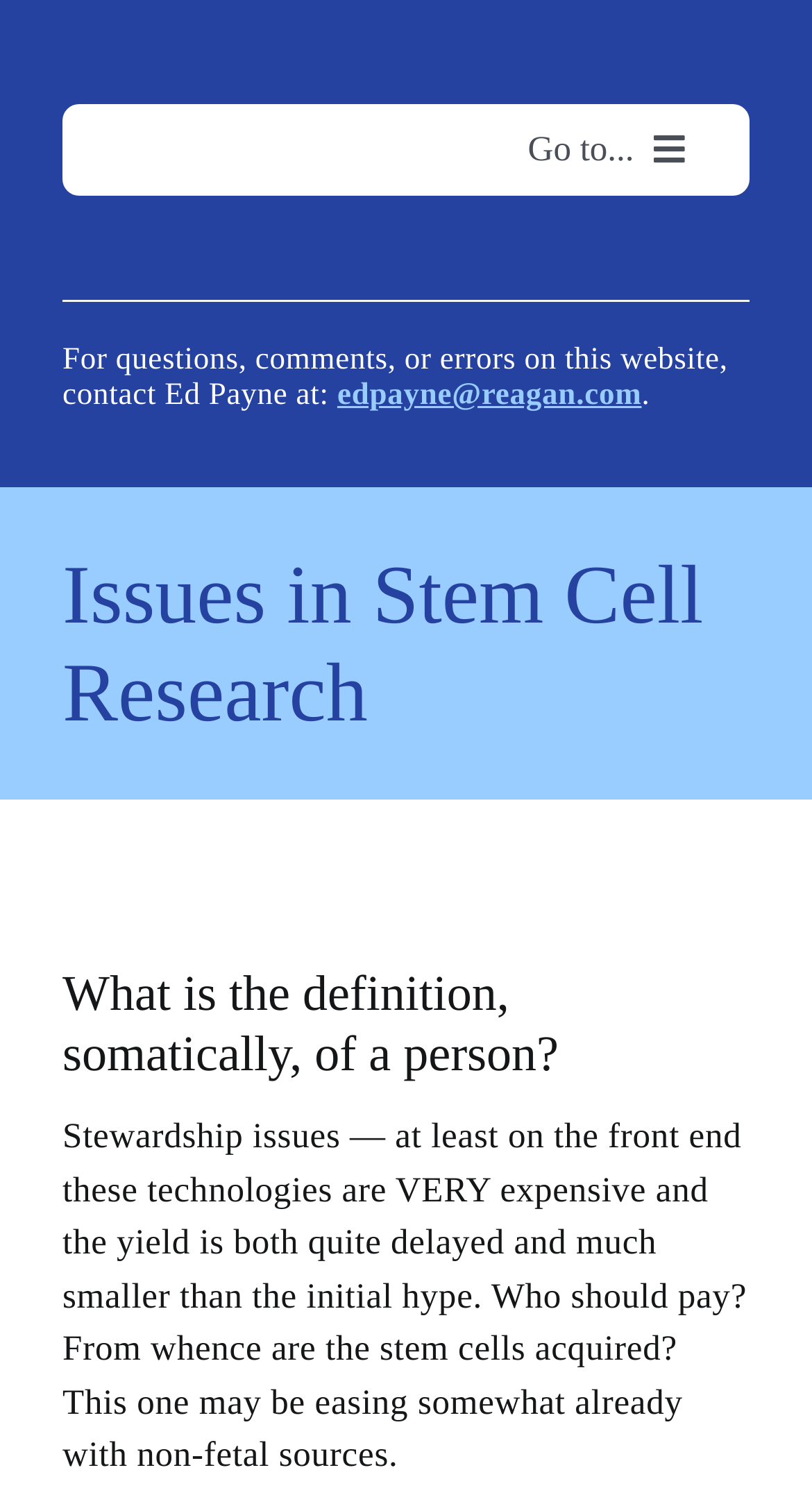Please specify the bounding box coordinates in the format (top-left x, top-left y, bottom-right x, bottom-right y), with all values as floating point numbers between 0 and 1. Identify the bounding box of the UI element described by: Important Bible Words

[0.11, 0.607, 0.89, 0.635]